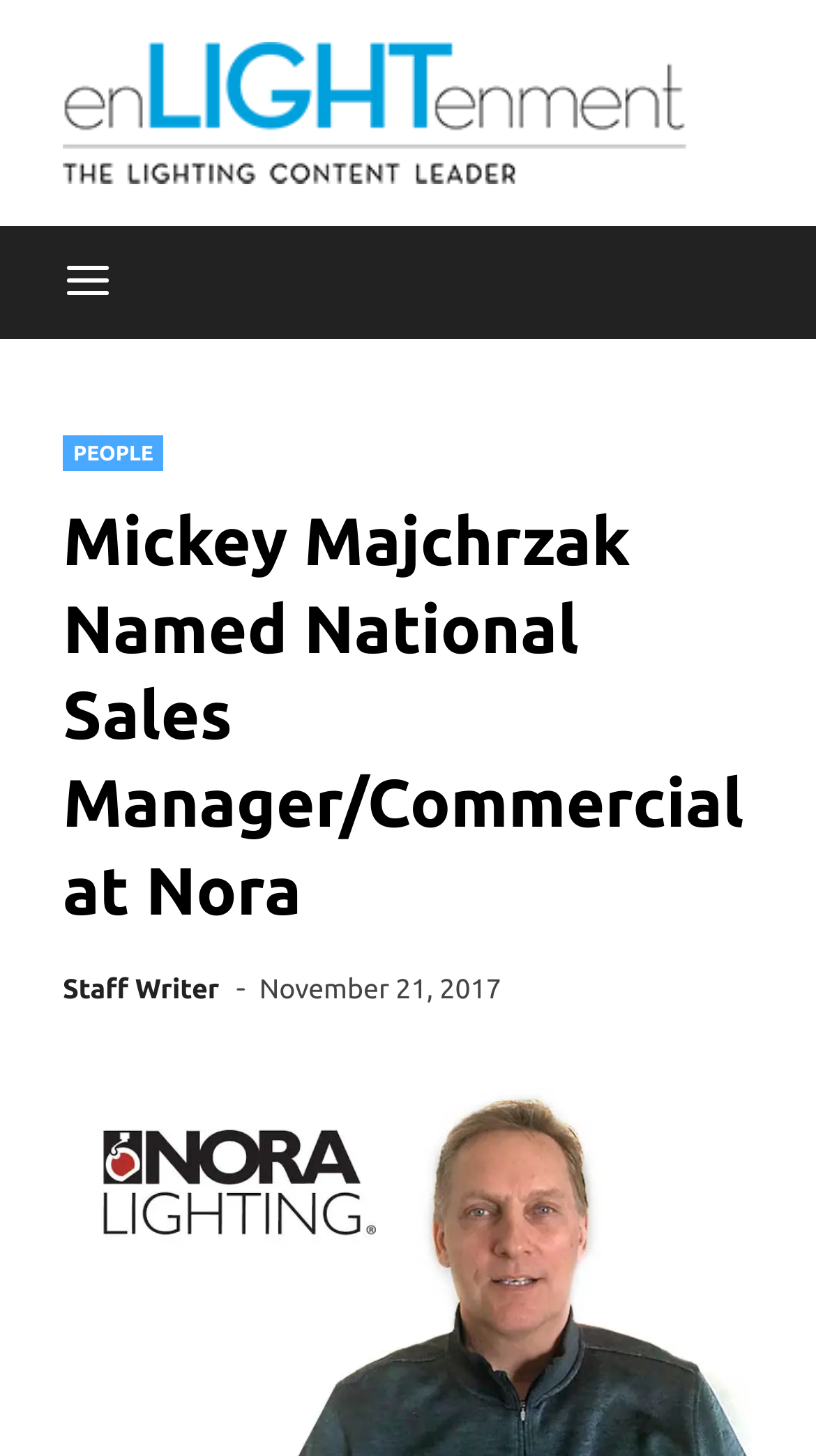Identify the headline of the webpage and generate its text content.

Mickey Majchrzak Named National Sales Manager/Commercial at Nora